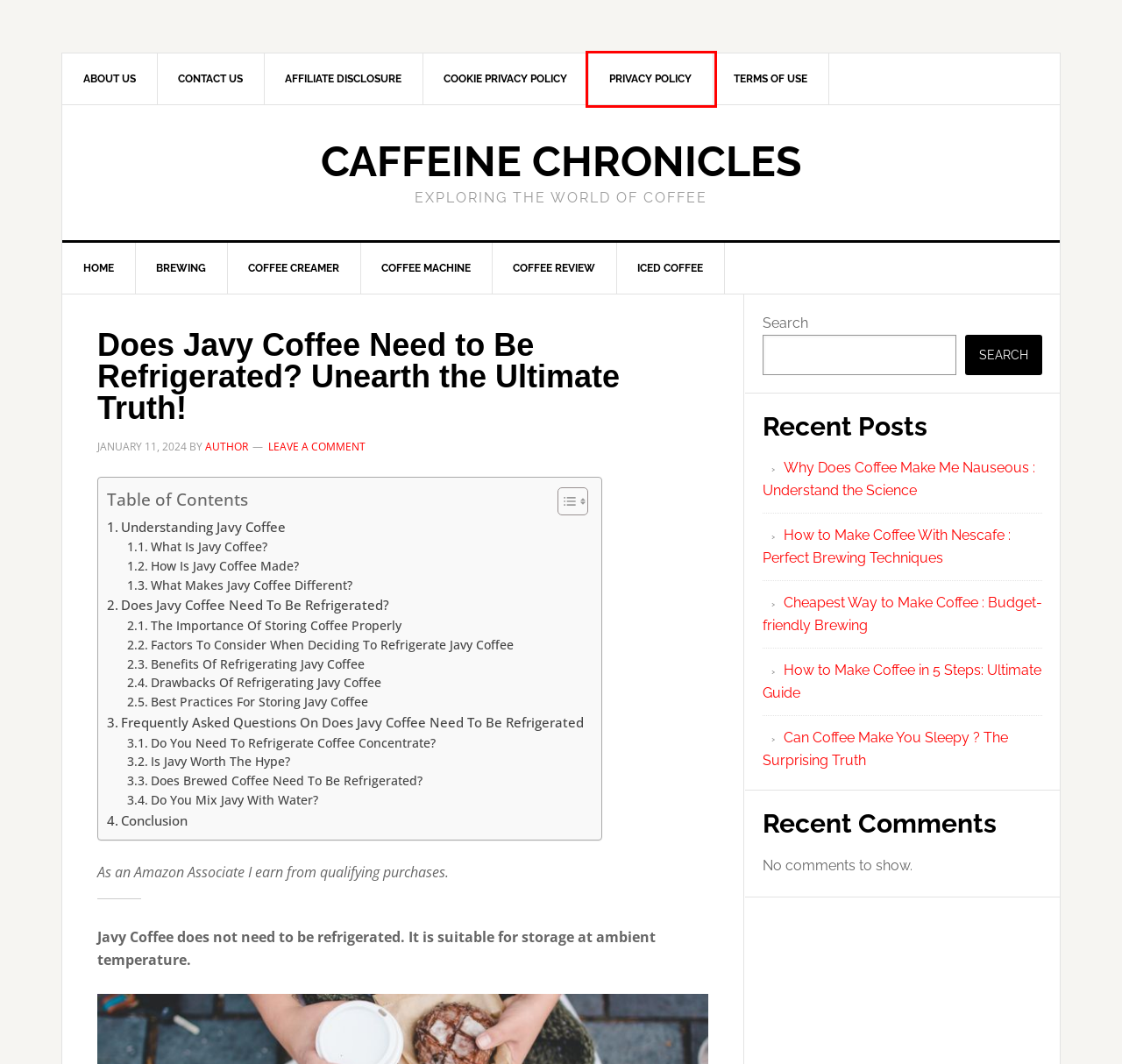A screenshot of a webpage is given, marked with a red bounding box around a UI element. Please select the most appropriate webpage description that fits the new page after clicking the highlighted element. Here are the candidates:
A. Iced Coffee
B. About Us
C. Privacy Policy
D. How to Make Coffee With Nescafe : Perfect Brewing Techniques
E. Terms of Use
F. Cheapest Way to Make Coffee : Budget-friendly Brewing
G. Brewing
H. Affiliate Disclosure

C